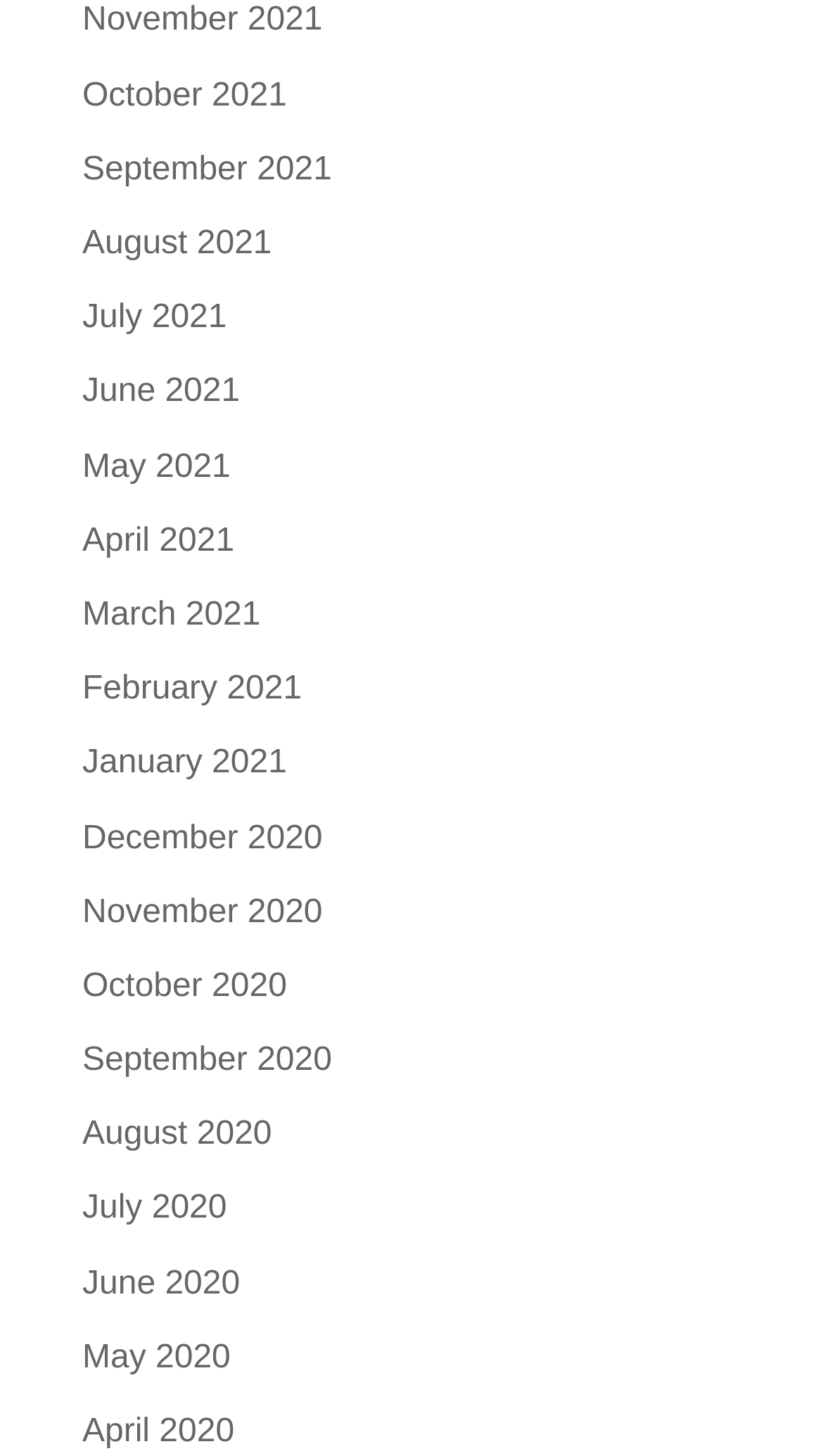Specify the bounding box coordinates for the region that must be clicked to perform the given instruction: "view June 2020".

[0.1, 0.869, 0.292, 0.894]